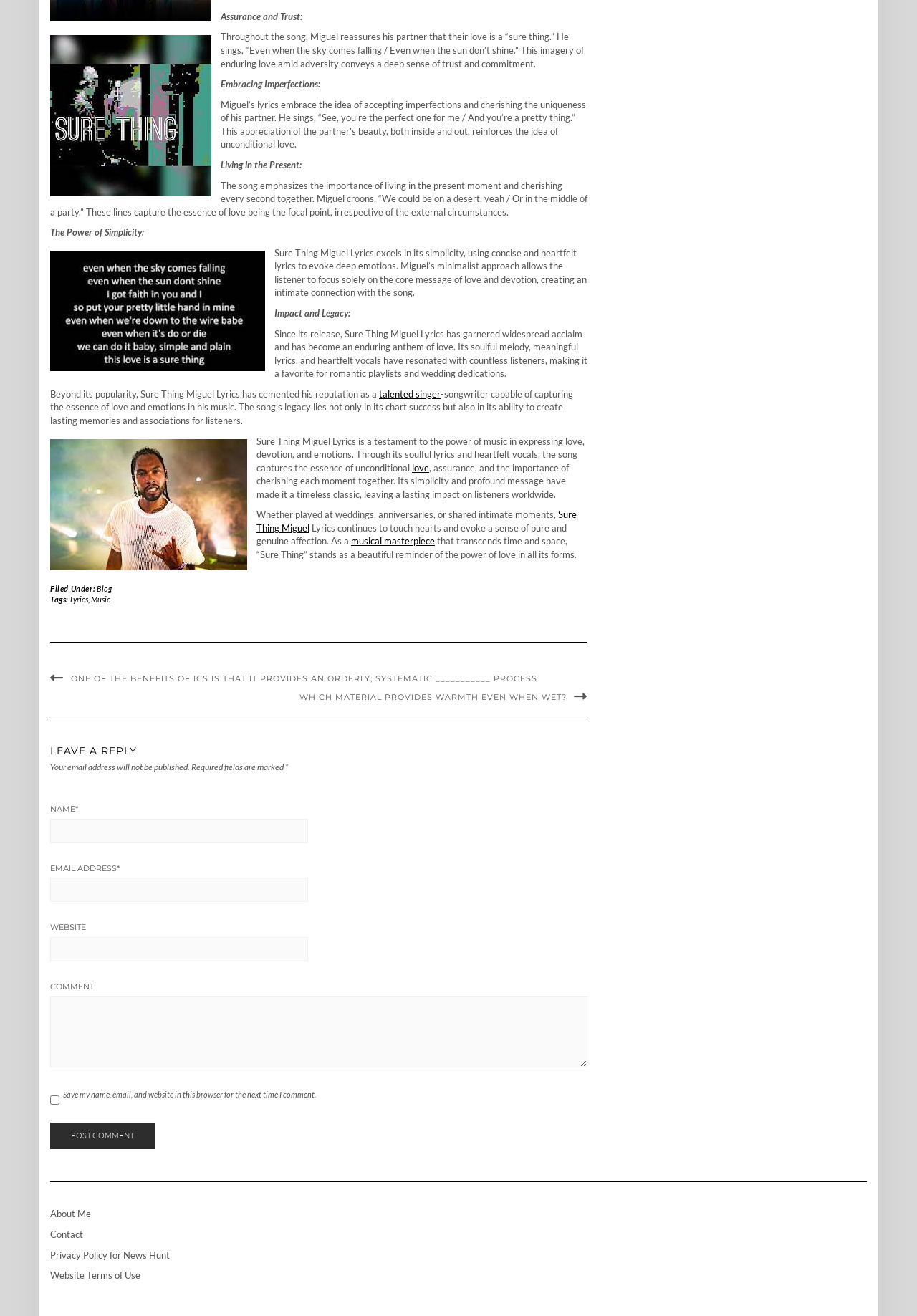What is the focus of the 'Impact and Legacy' section?
Please use the image to provide an in-depth answer to the question.

The 'Impact and Legacy' section focuses on the popularity and impact of the song 'Sure Thing' by Miguel, discussing its chart success, romantic playlists, and wedding dedications.